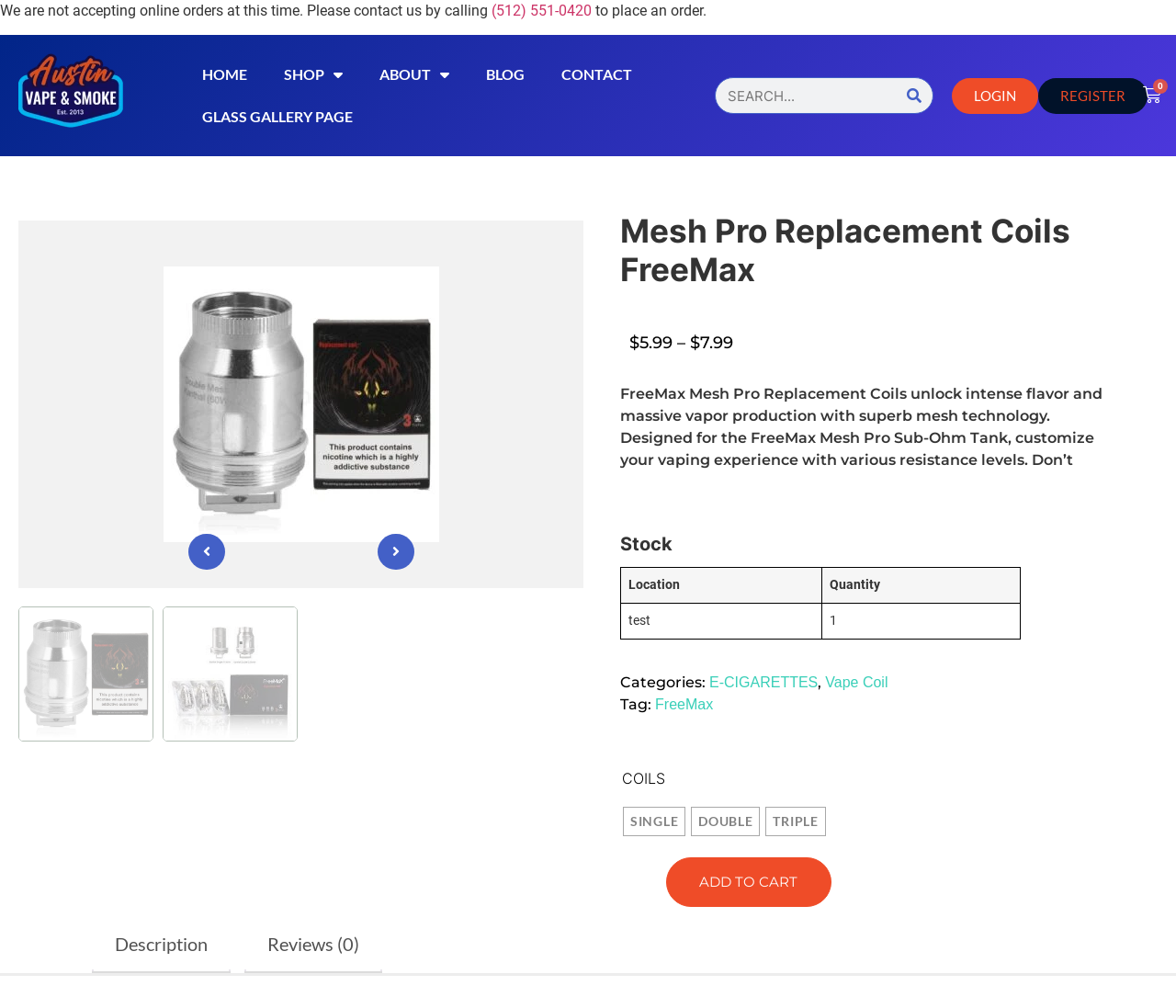Determine the main headline from the webpage and extract its text.

Mesh Pro Replacement Coils FreeMax